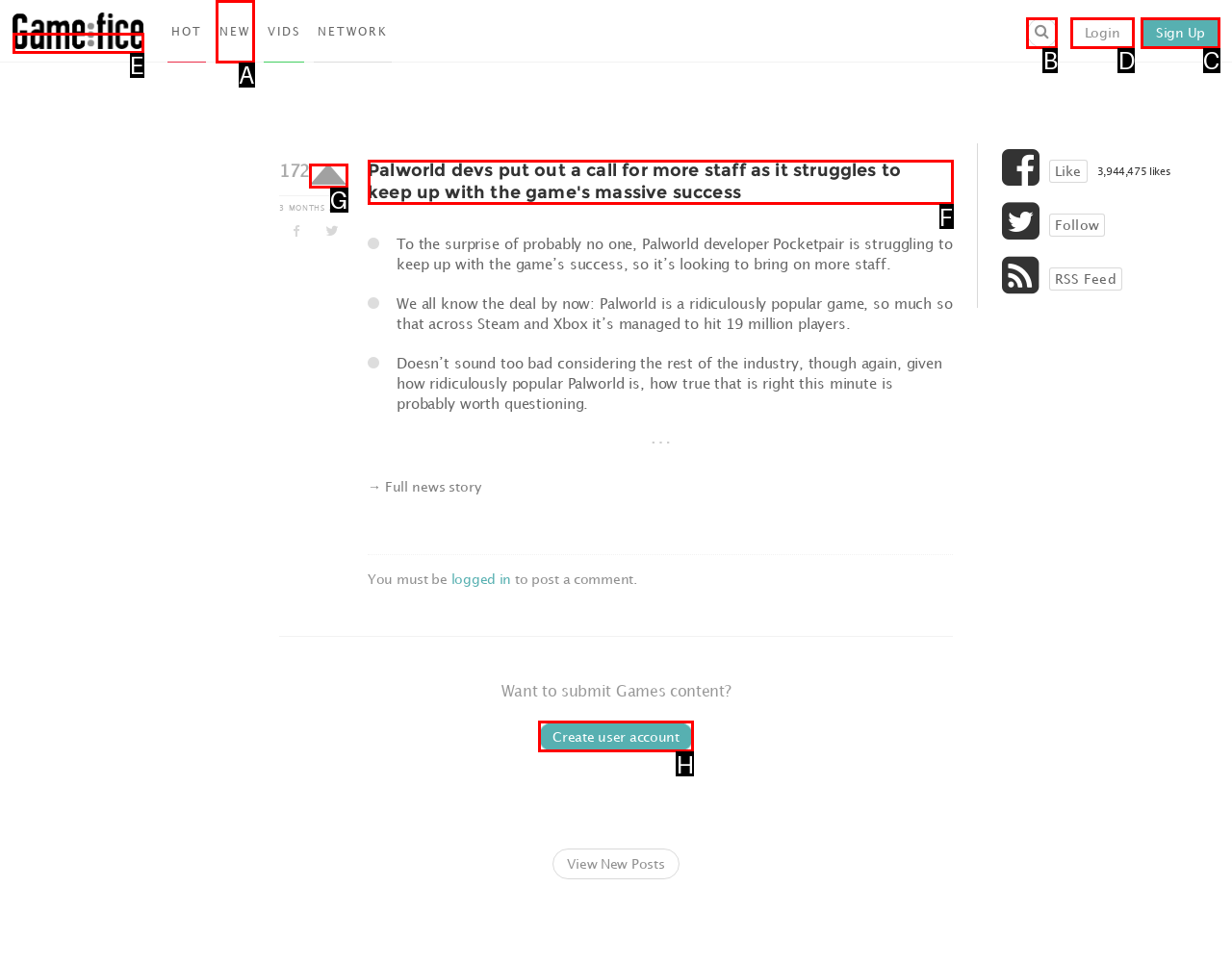Select the HTML element that needs to be clicked to carry out the task: Login to the website
Provide the letter of the correct option.

D